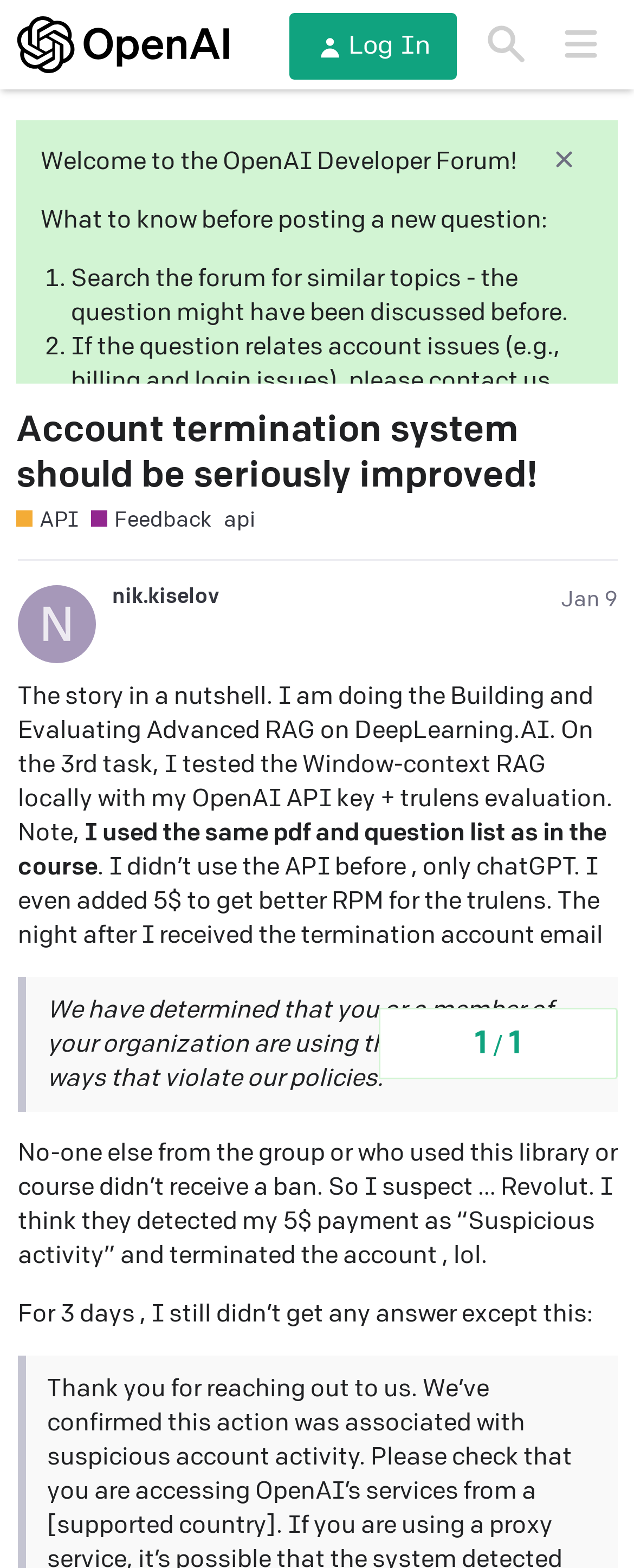Respond with a single word or phrase:
What is the warning given to users before posting a new question?

Search the forum for similar topics